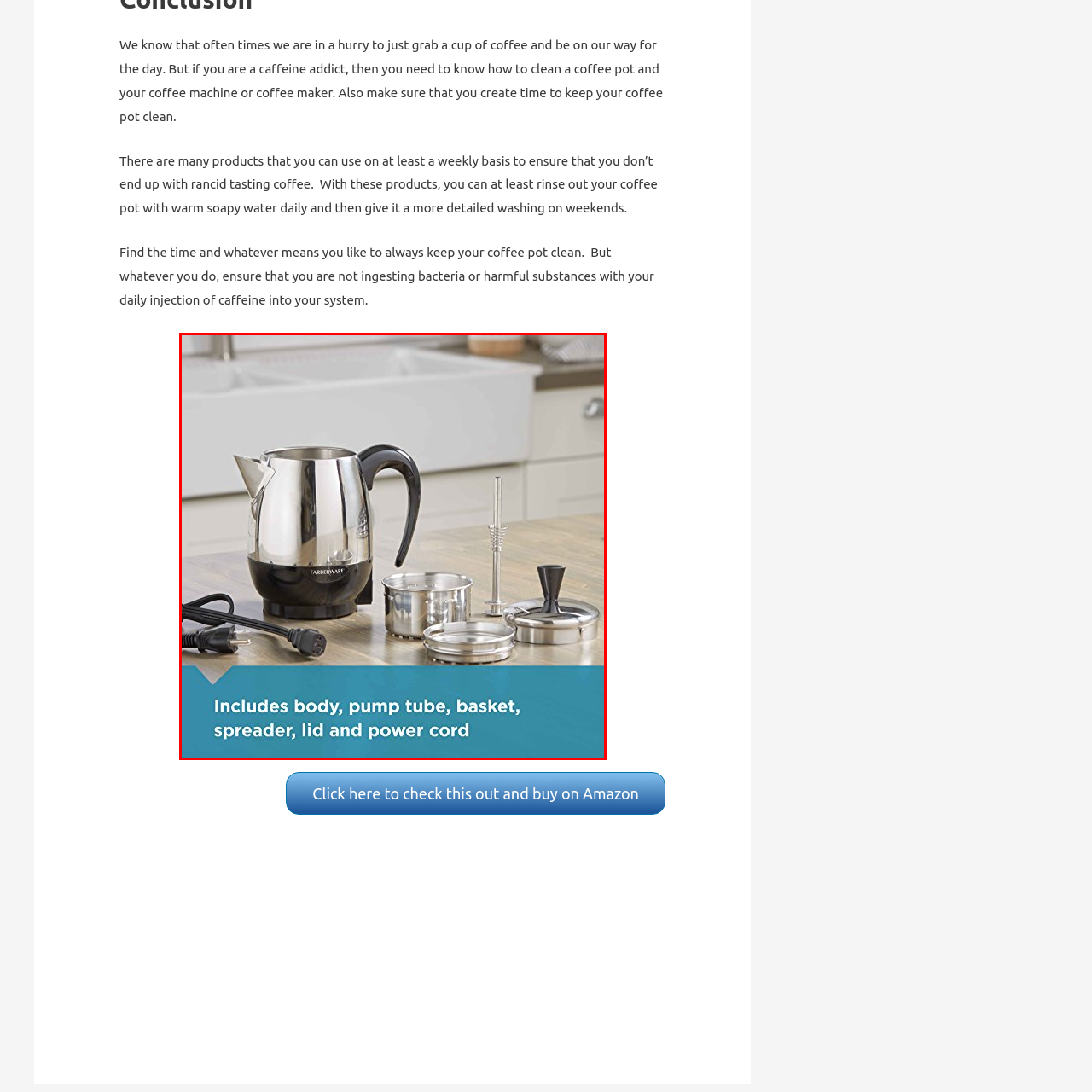Focus on the content inside the red-outlined area of the image and answer the ensuing question in detail, utilizing the information presented: What is the purpose of the spreader in the Farberware Percolator?

Although the caption mentions the spreader as one of the essential components of the Farberware Percolator, it does not provide information about its specific purpose or function.